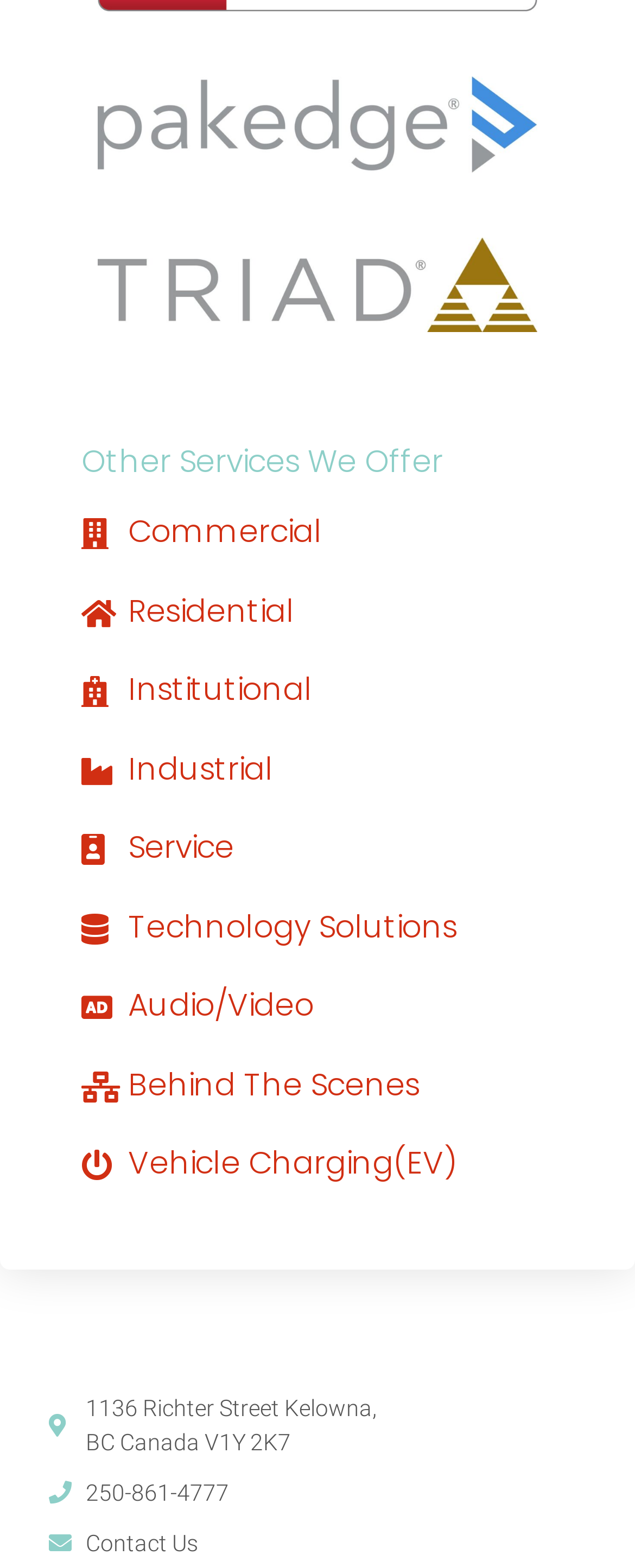Please determine the bounding box coordinates, formatted as (top-left x, top-left y, bottom-right x, bottom-right y), with all values as floating point numbers between 0 and 1. Identify the bounding box of the region described as: Commercial

[0.128, 0.325, 0.872, 0.355]